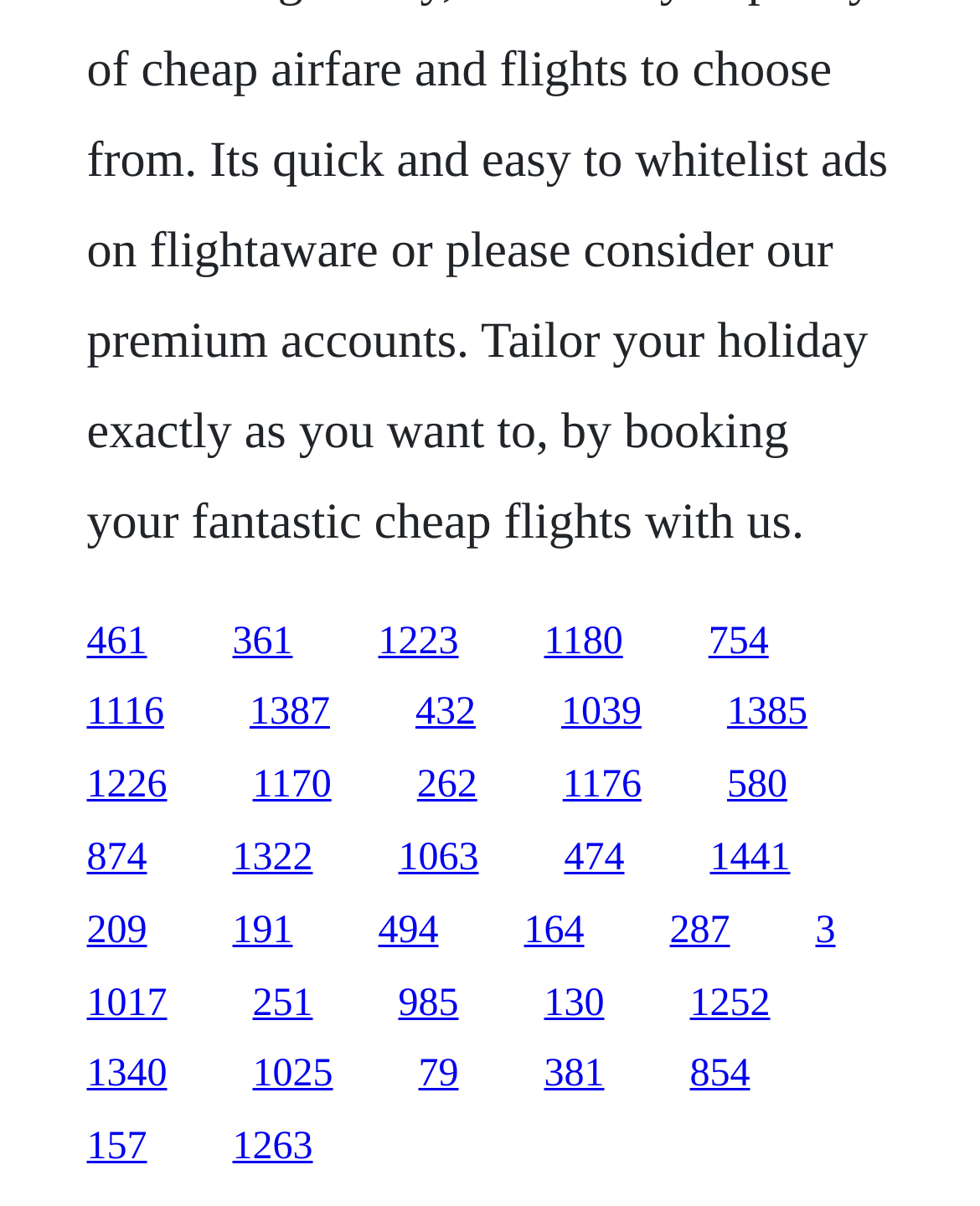Answer this question in one word or a short phrase: How many links are in the top half of the webpage?

15